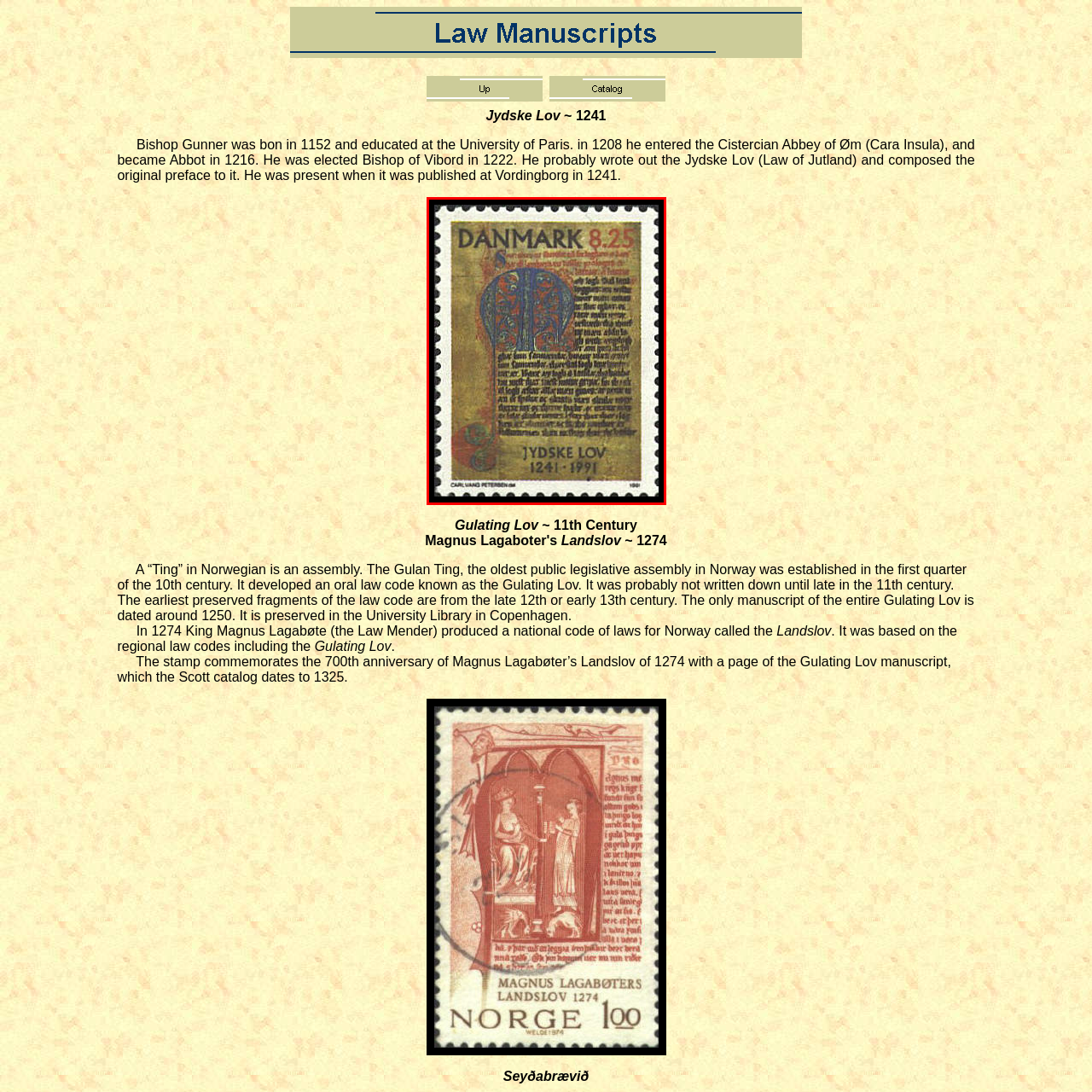View the image inside the red box and answer the question briefly with a word or phrase:
What year is displayed prominently on the stamp?

1241